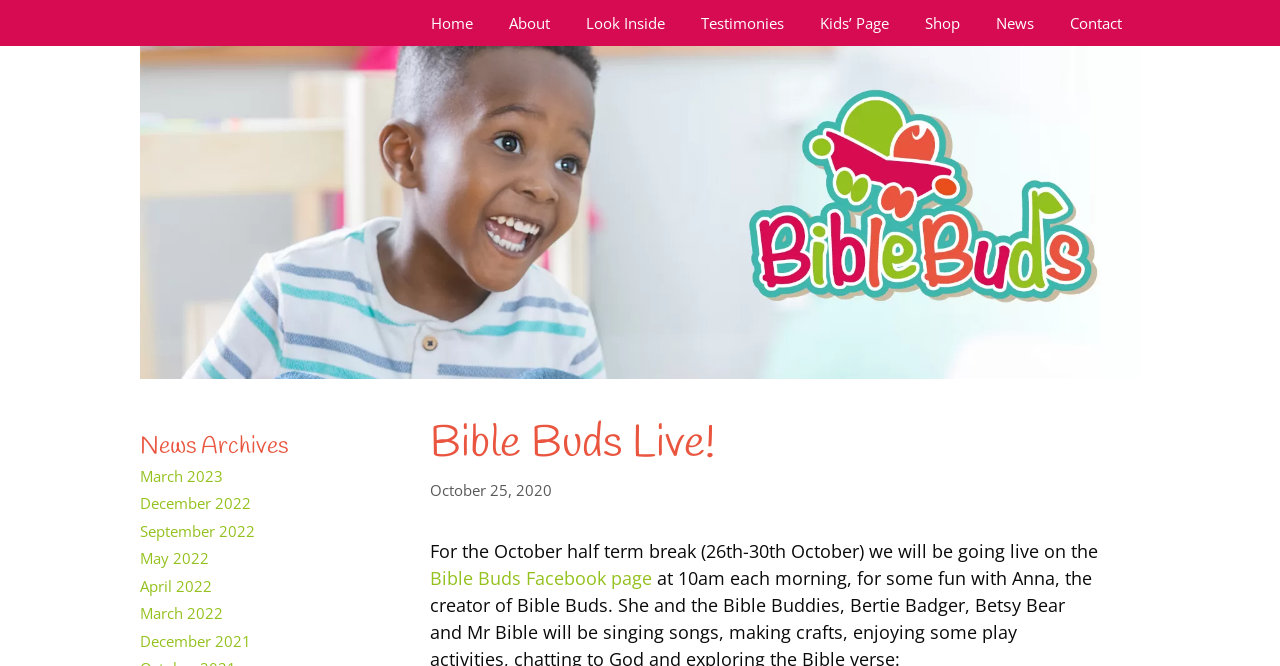Using the details in the image, give a detailed response to the question below:
How many news archives are listed?

I counted the number of link elements under the heading 'News Archives', which are 'March 2023', 'December 2022', 'September 2022', 'May 2022', 'April 2022', 'March 2022', and 'December 2021'.